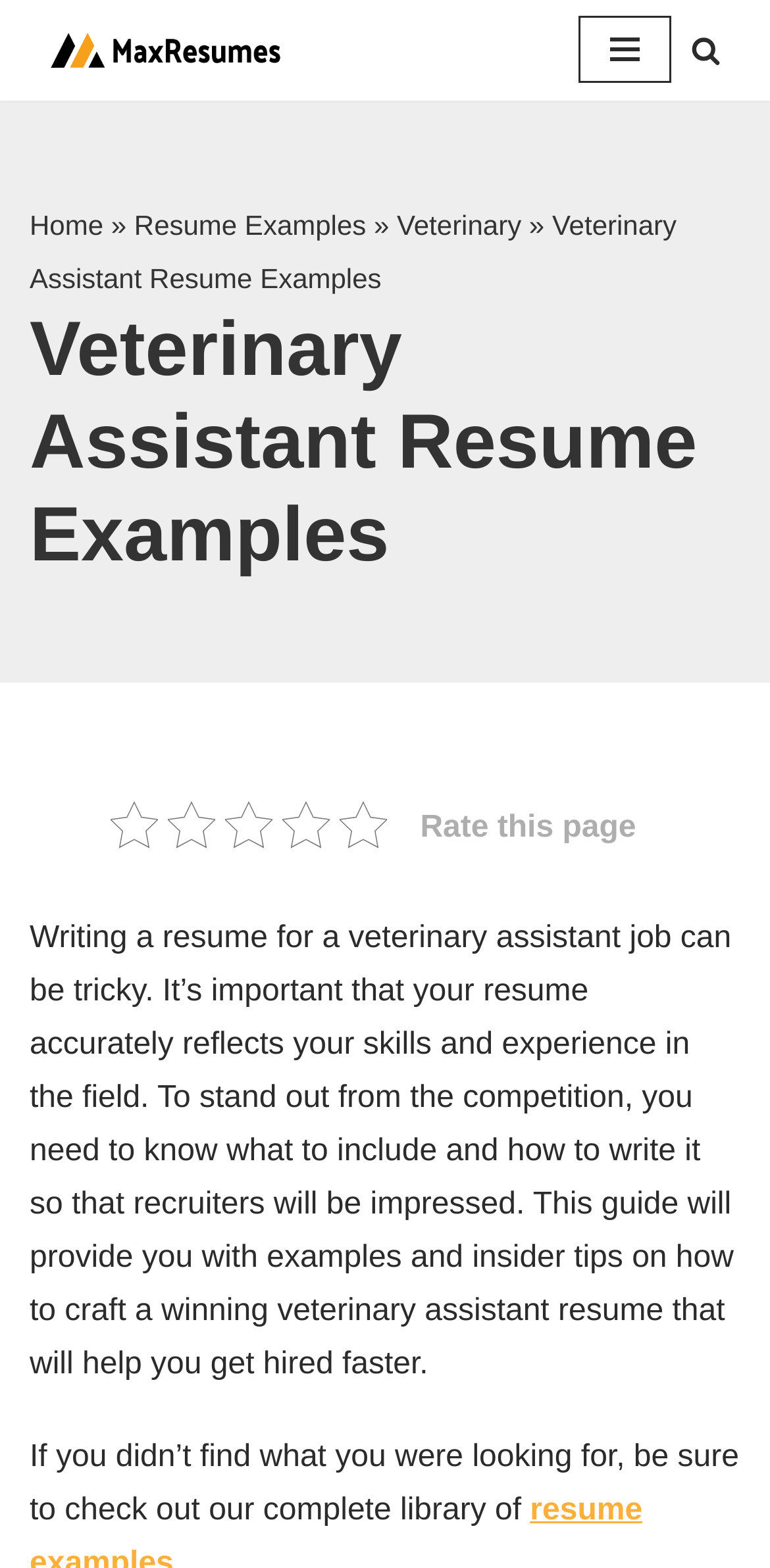Provide the bounding box coordinates of the HTML element this sentence describes: "Navigation Menu".

[0.751, 0.011, 0.872, 0.053]